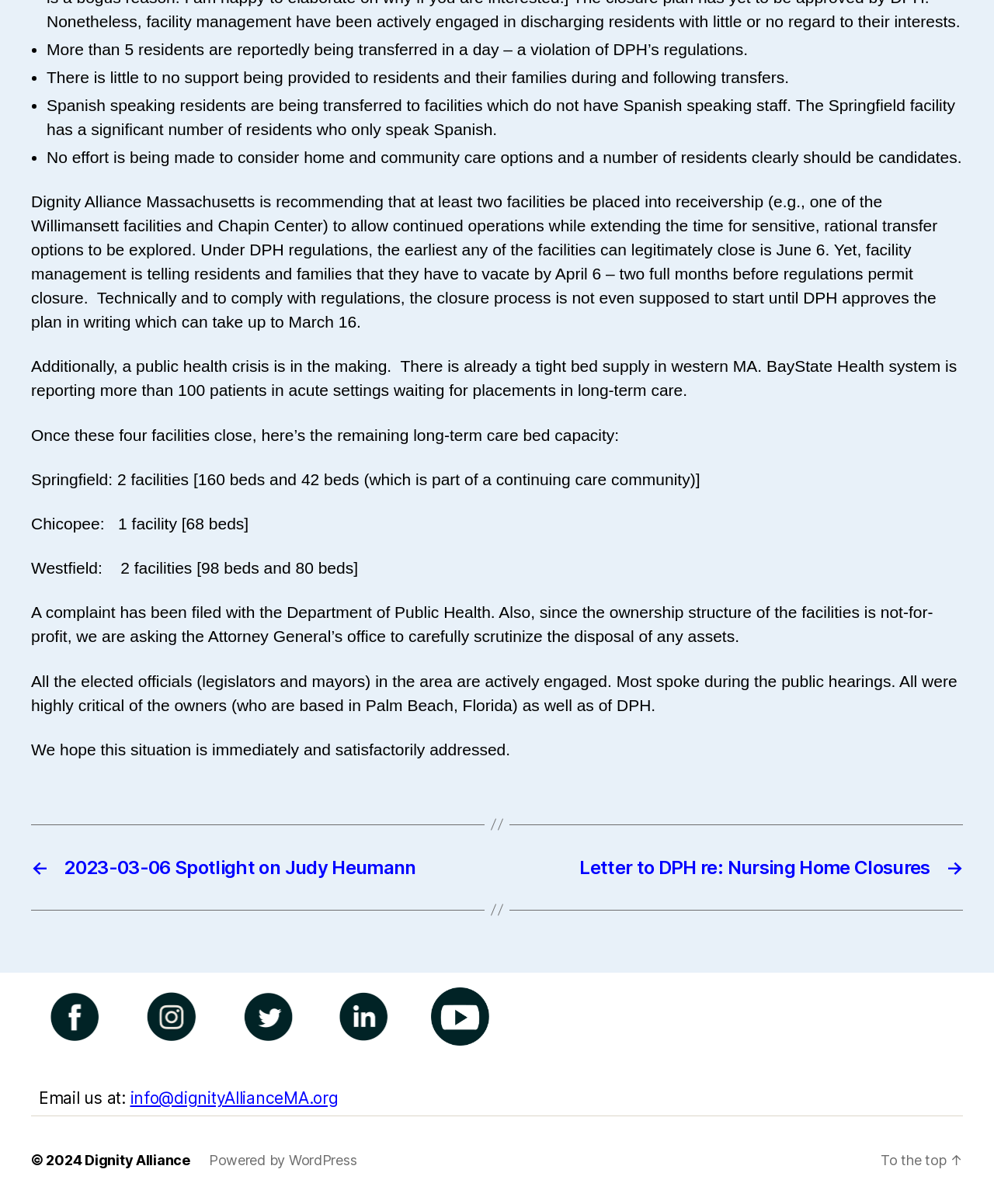How many beds are available in Chicopee? Analyze the screenshot and reply with just one word or a short phrase.

68